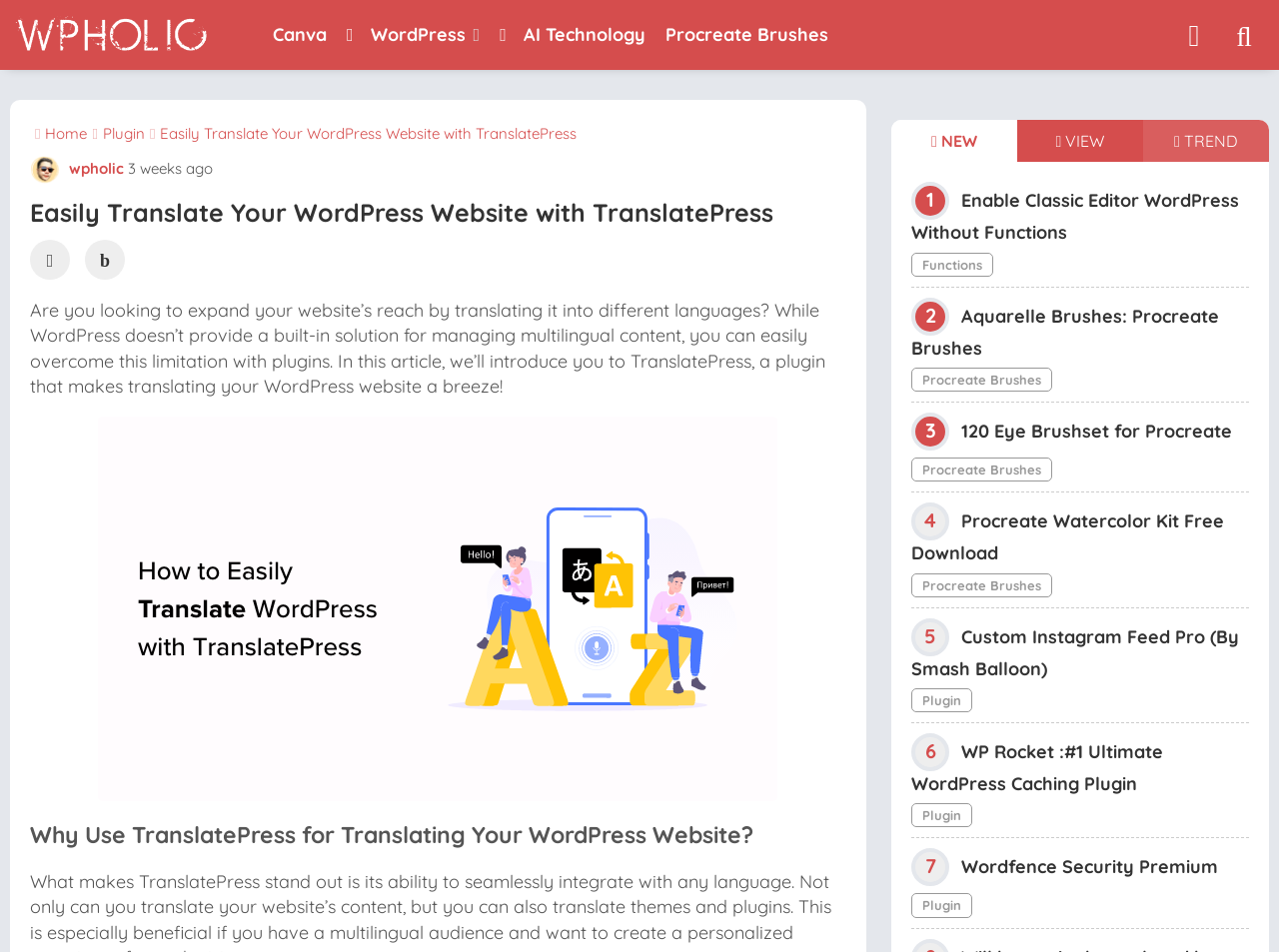Articulate a detailed summary of the webpage's content and design.

The webpage is about translating WordPress websites with TranslatePress. At the top left, there is a logo of WordpressHolic, and next to it, there are several links to other websites, including Canva, WordPress, and AI Technology. On the top right, there are three buttons: a search button, a bell button, and a user profile button.

Below the top section, there is a navigation menu with links to Home, Plugin, and the current page, which is about translating WordPress websites with TranslatePress. Next to the navigation menu, there is an avatar of the author, wpholic, with a link to their profile. The author's post was published three weeks ago.

The main content of the webpage starts with a heading that matches the title of the page. Below the heading, there is a brief introduction to the topic, which explains that WordPress doesn't have a built-in solution for managing multilingual content, but plugins like TranslatePress can help. There is also an image related to translating WordPress websites with TranslatePress.

The rest of the webpage is divided into sections, each with a heading and a brief description. The sections are about why TranslatePress is a good choice for translating WordPress websites. There are also several buttons and links to other articles on the website, including ones about enabling the classic editor in WordPress, Procreate brushes, and various WordPress plugins.

On the right side of the webpage, there is a section with several headings and links to other articles, including ones about Procreate brushes, WordPress plugins, and Instagram feed customization.